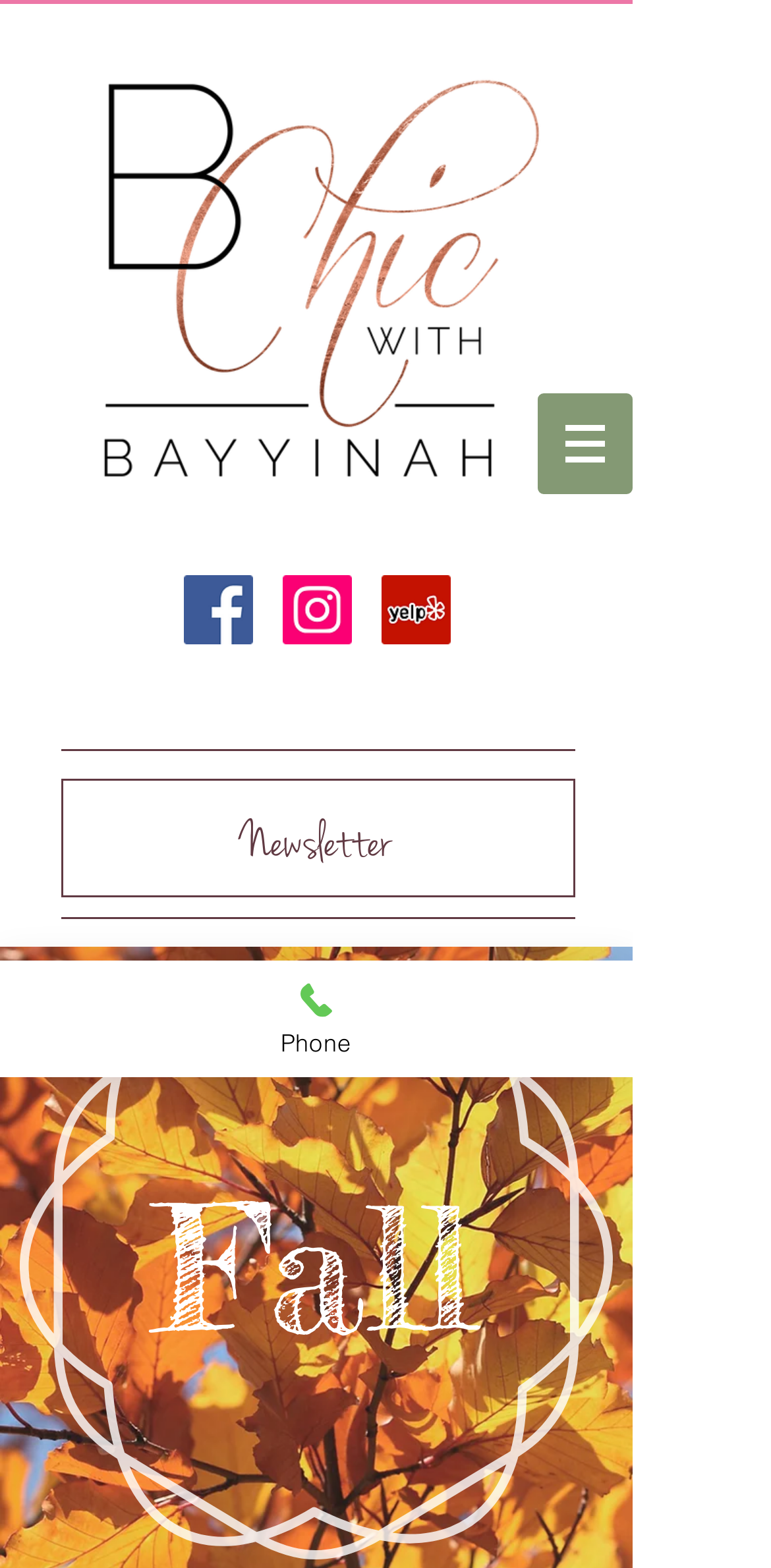What is the name of the social media platform with an icon on the top? Please answer the question using a single word or phrase based on the image.

Facebook